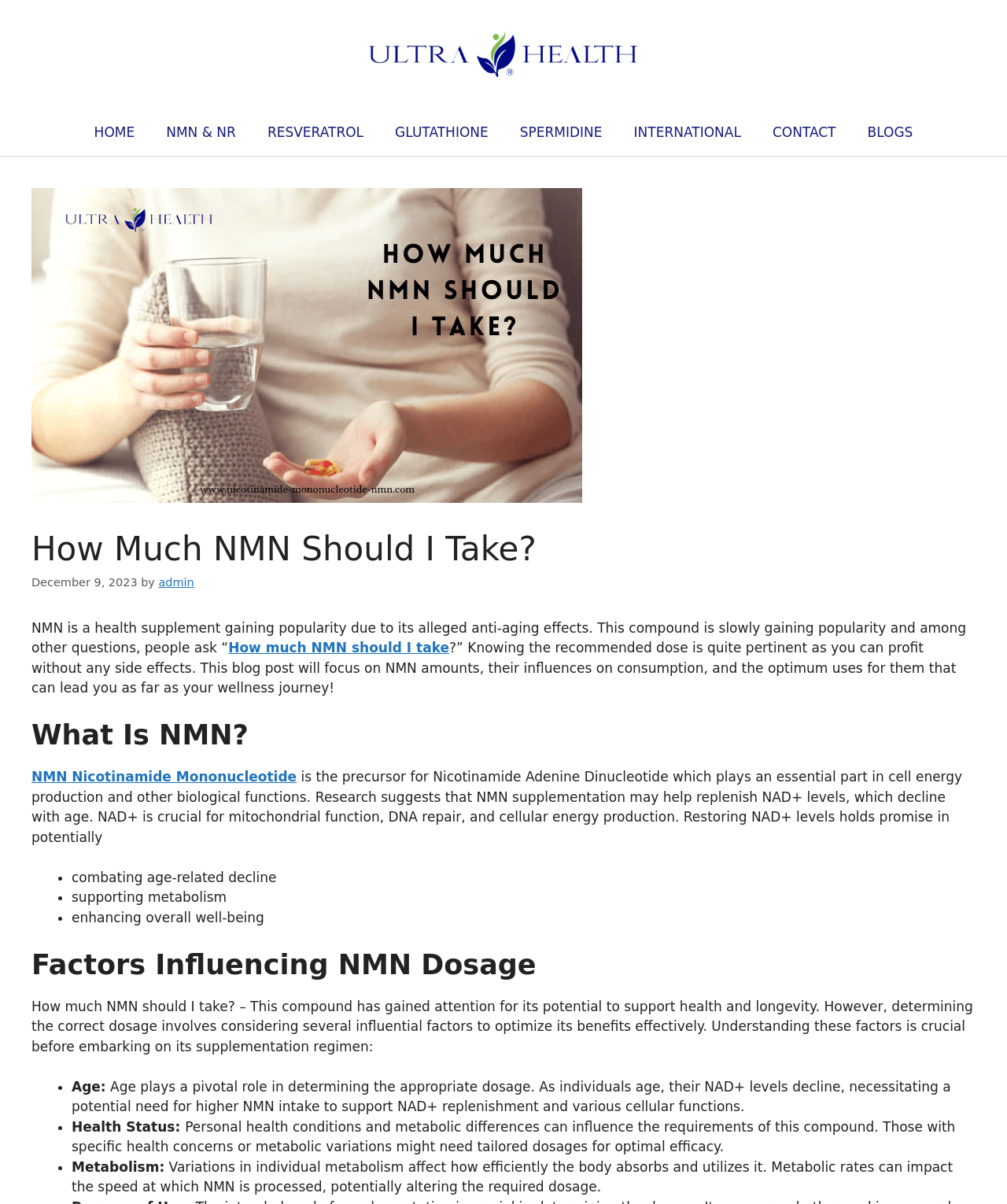Respond to the following question with a brief word or phrase:
What is the date of the article?

December 9, 2023